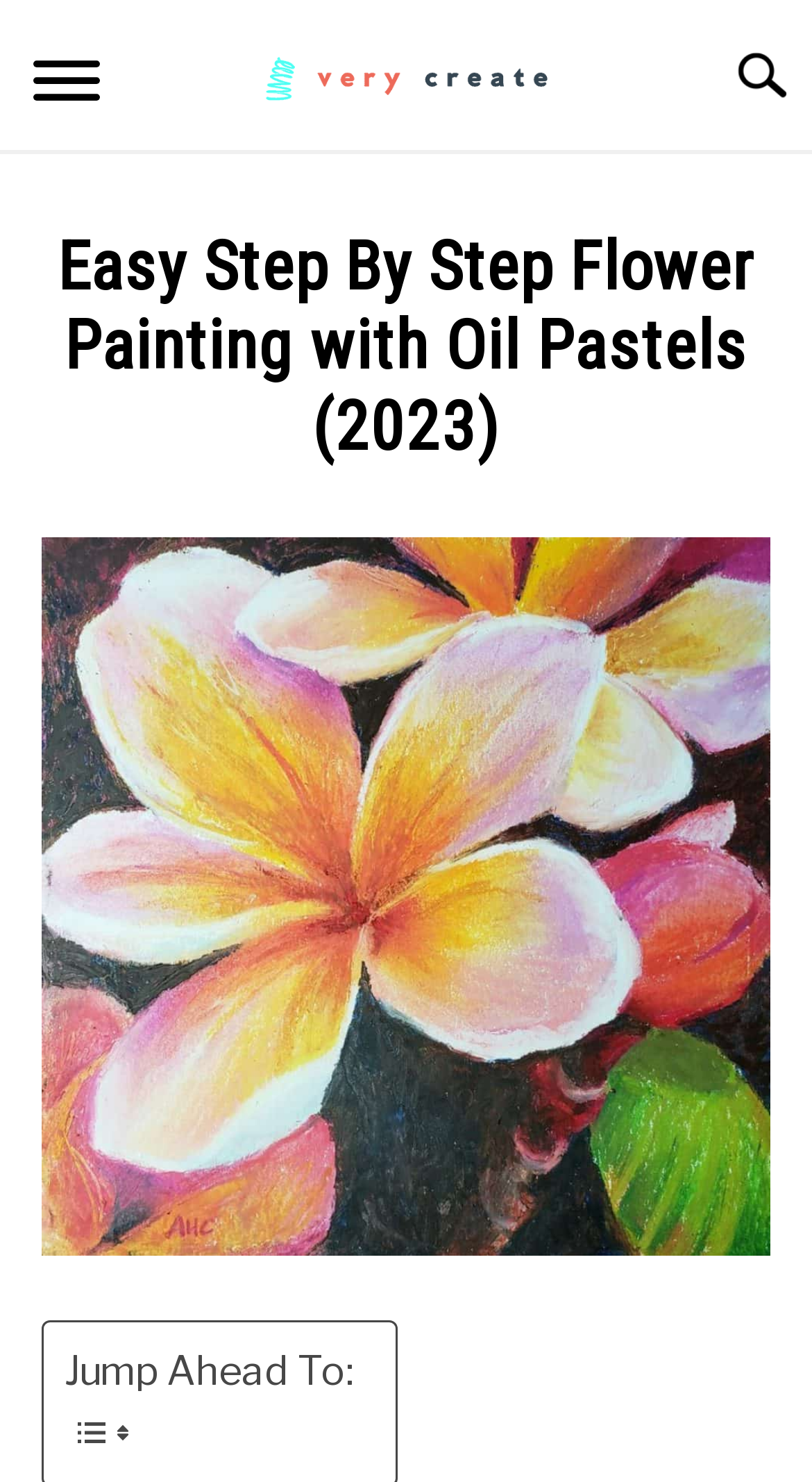Please identify the bounding box coordinates of the element I should click to complete this instruction: 'Visit 'Anita HC' profile'. The coordinates should be given as four float numbers between 0 and 1, like this: [left, top, right, bottom].

[0.049, 0.389, 0.151, 0.443]